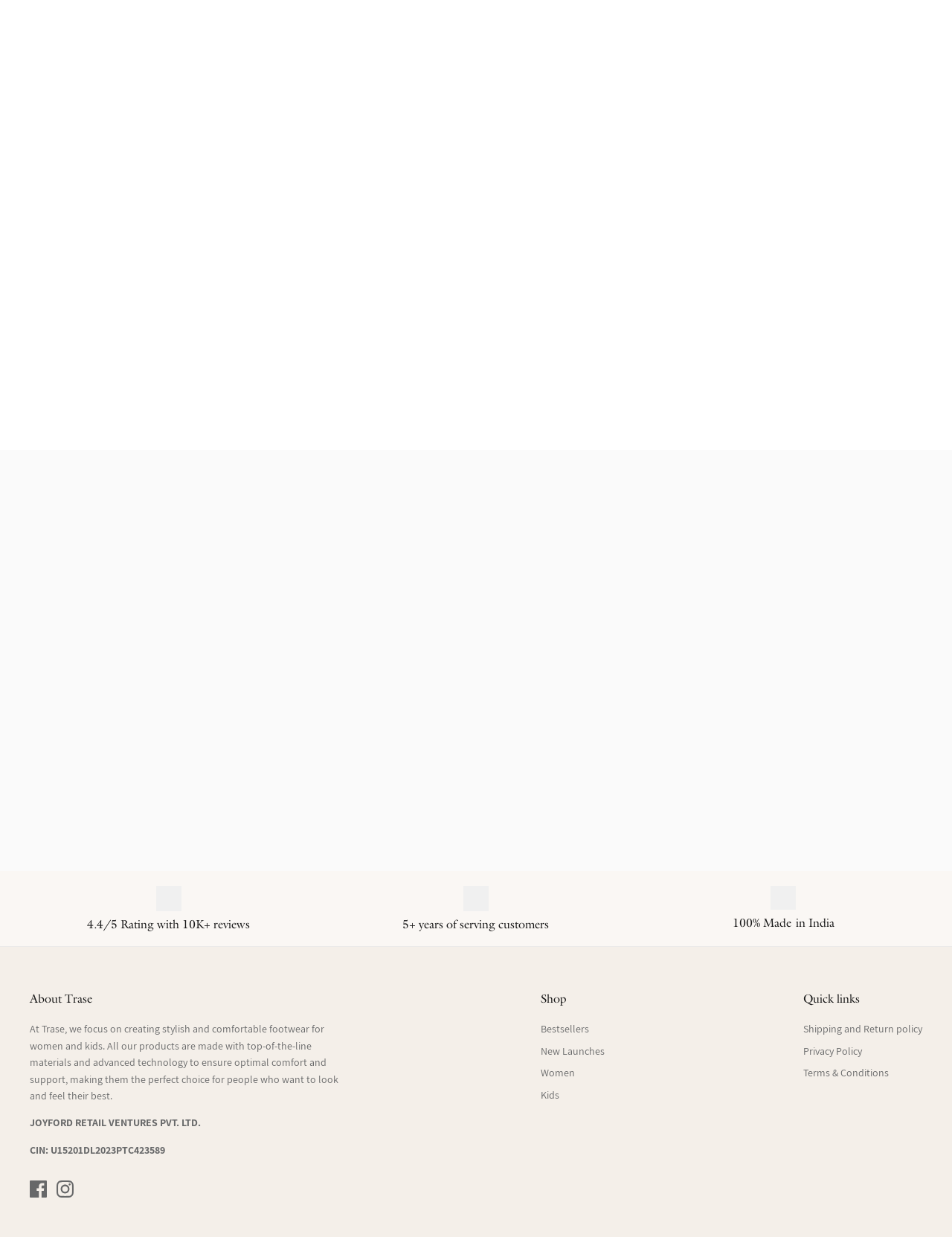Answer the question briefly using a single word or phrase: 
What is the category of the first product?

Unisex Kids